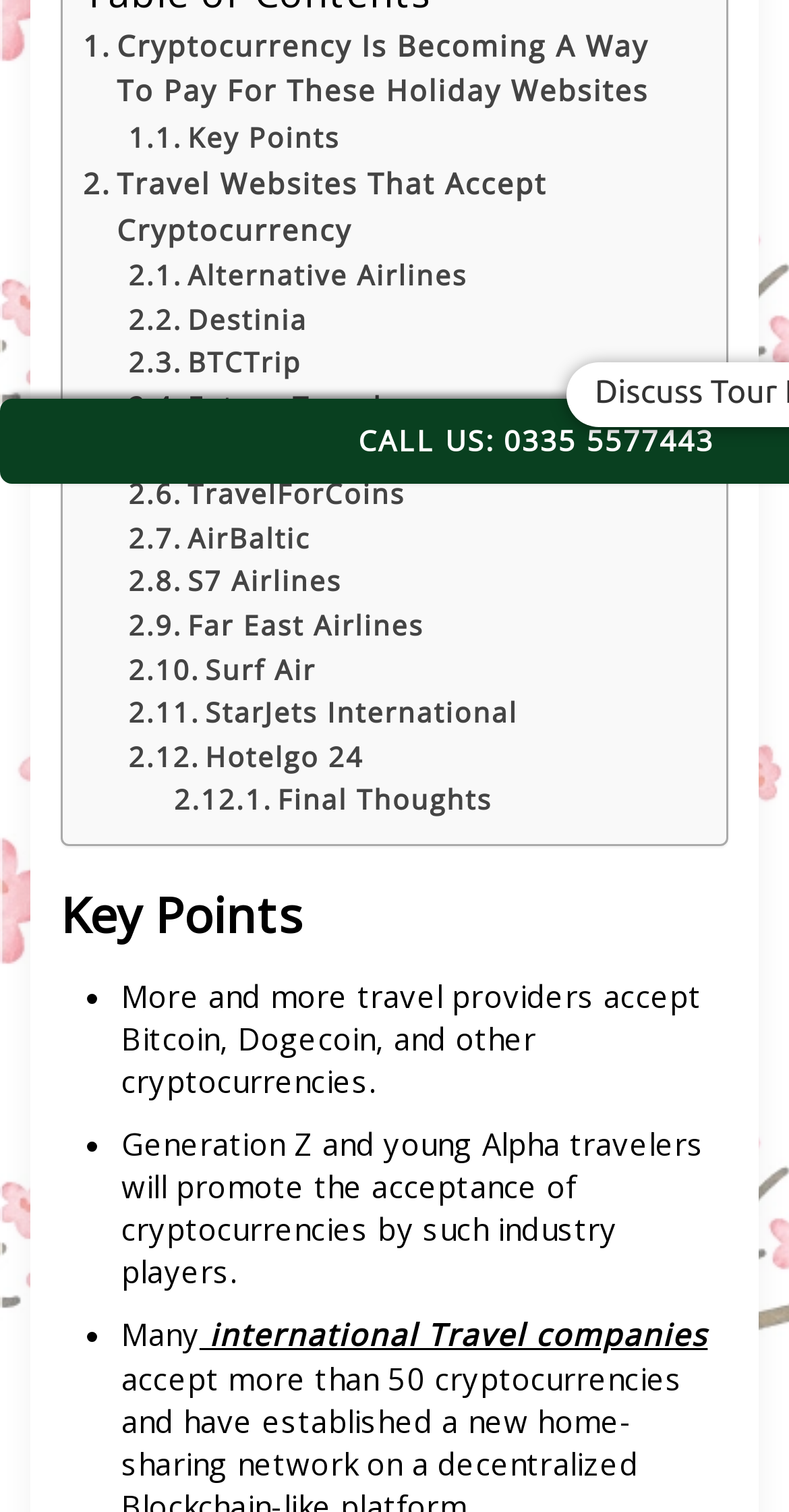Can you find the bounding box coordinates for the element to click on to achieve the instruction: "View Congo heraldry portal"?

None